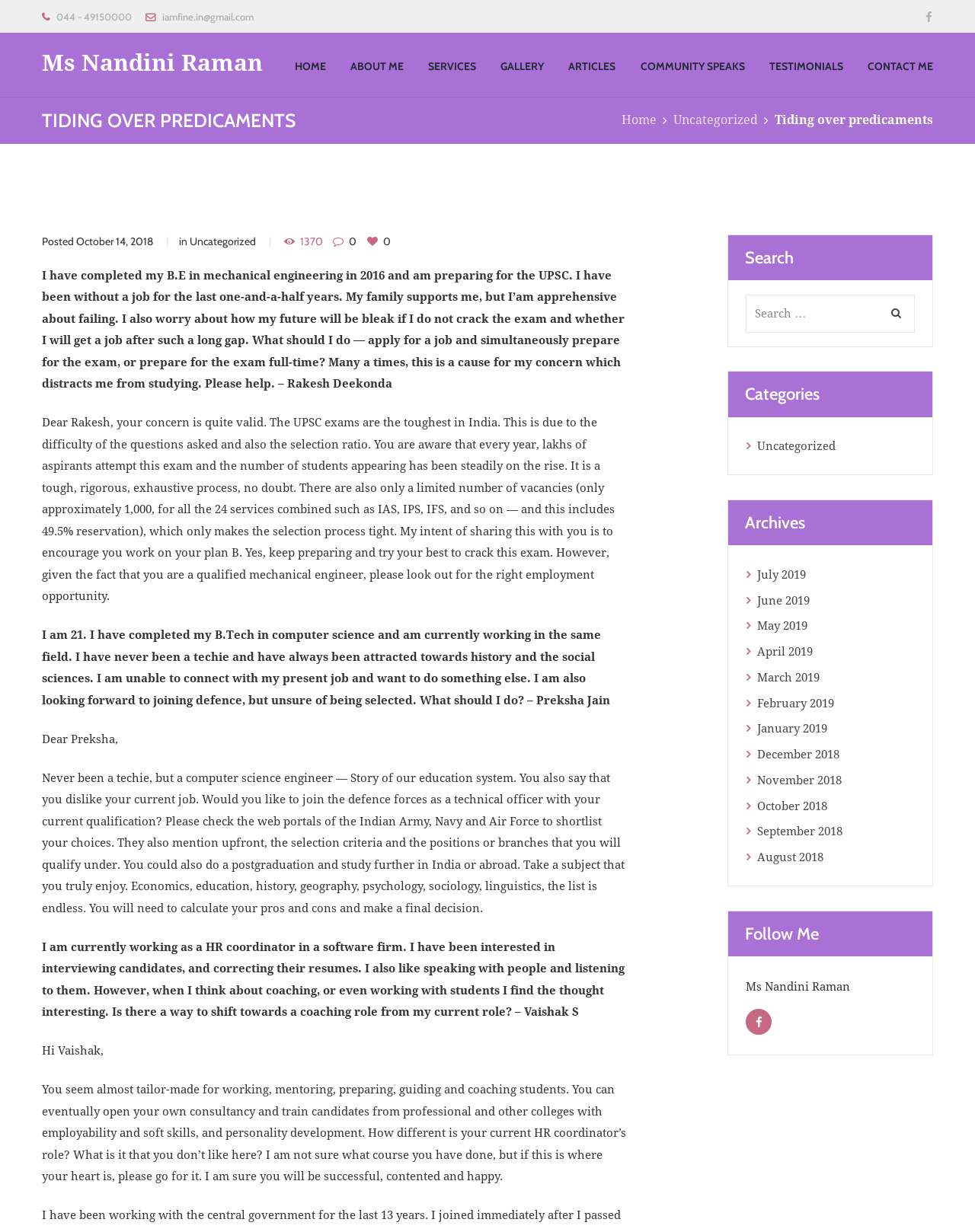Kindly determine the bounding box coordinates of the area that needs to be clicked to fulfill this instruction: "Click on the 'HOME' link".

[0.29, 0.03, 0.347, 0.078]